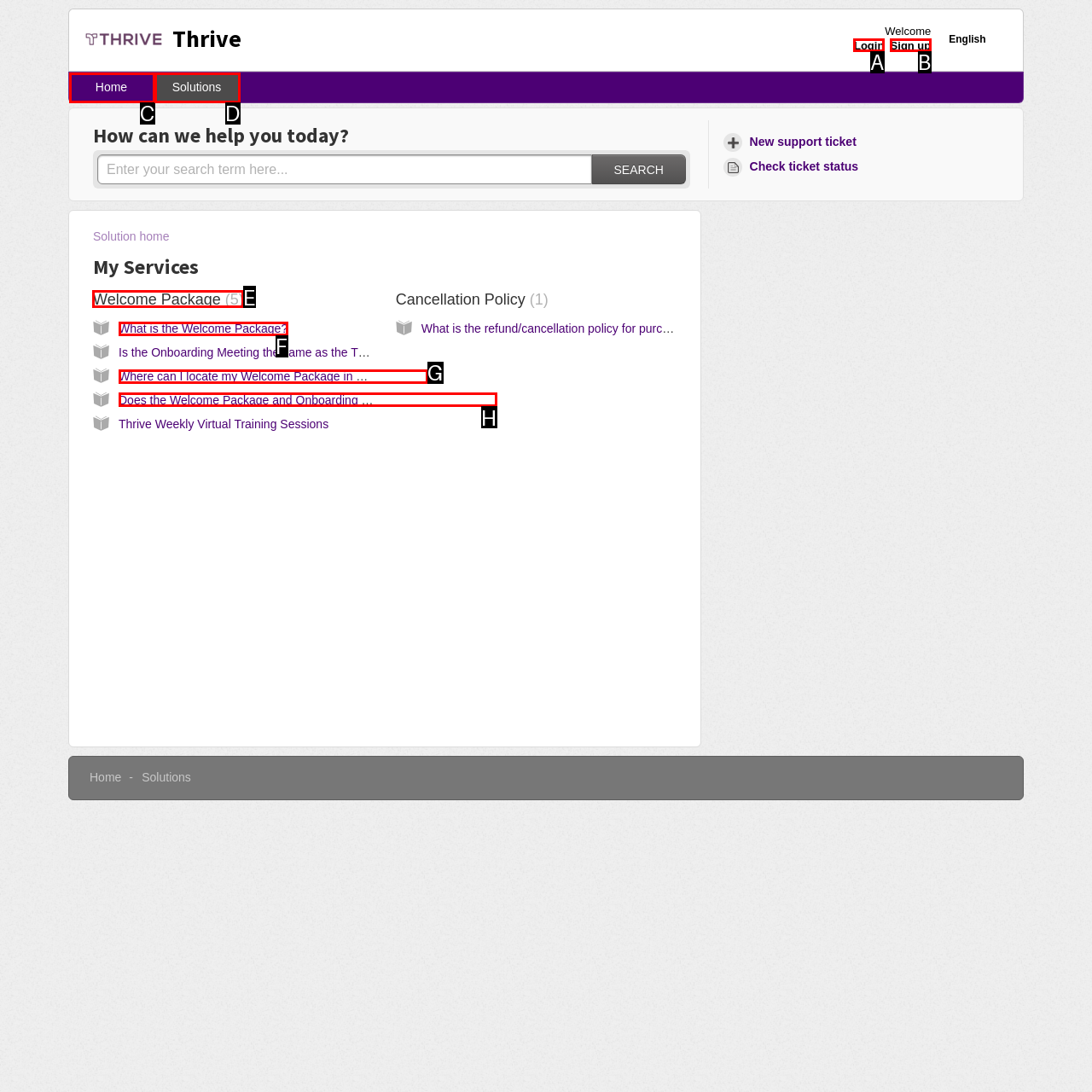Tell me the letter of the UI element to click in order to accomplish the following task: Search for something
Answer with the letter of the chosen option from the given choices directly.

None